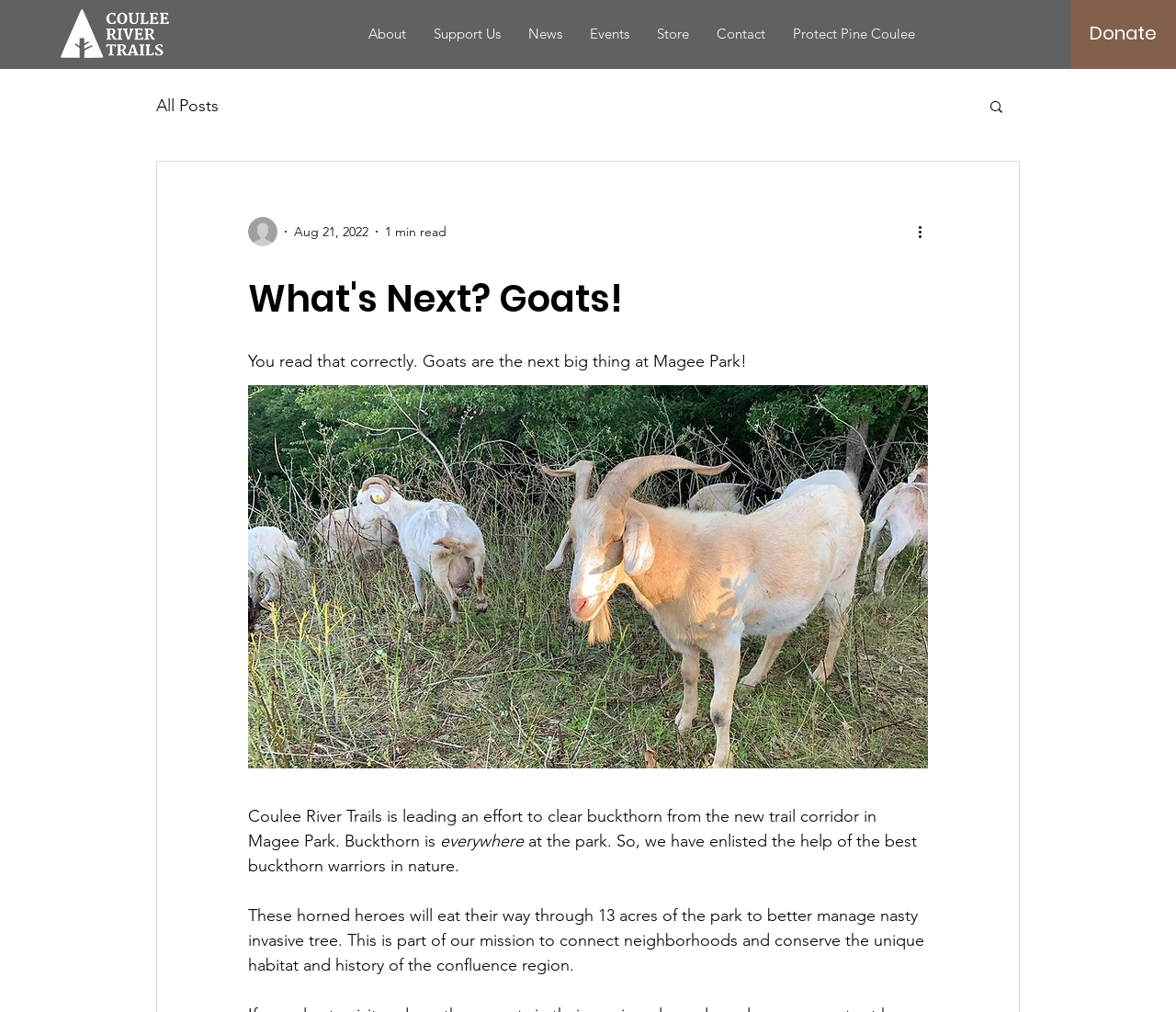How many acres of the park will the goats help to manage?
Analyze the image and provide a thorough answer to the question.

I found this answer by reading the text on the webpage, specifically the sentence 'These horned heroes will eat their way through 13 acres of the park to better manage nasty invasive tree.'